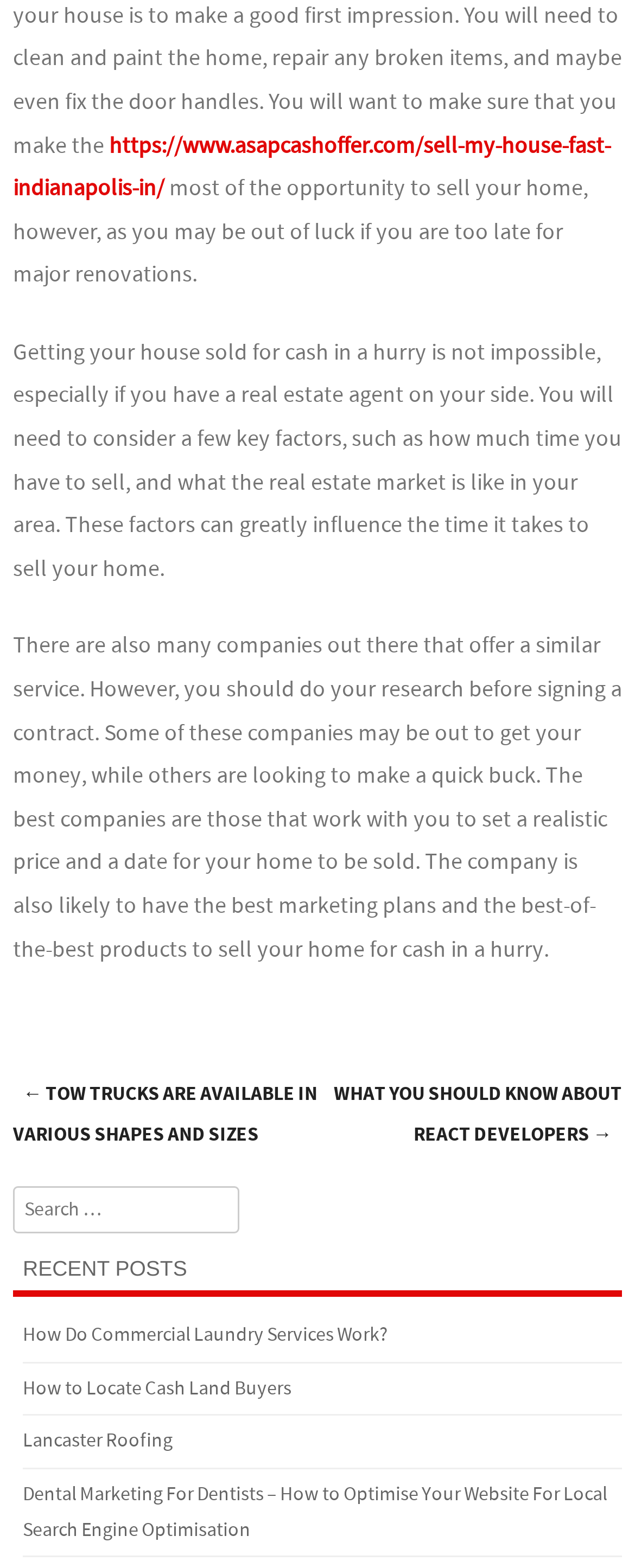Identify the bounding box coordinates of the specific part of the webpage to click to complete this instruction: "learn about dental marketing for dentists".

[0.036, 0.945, 0.956, 0.983]